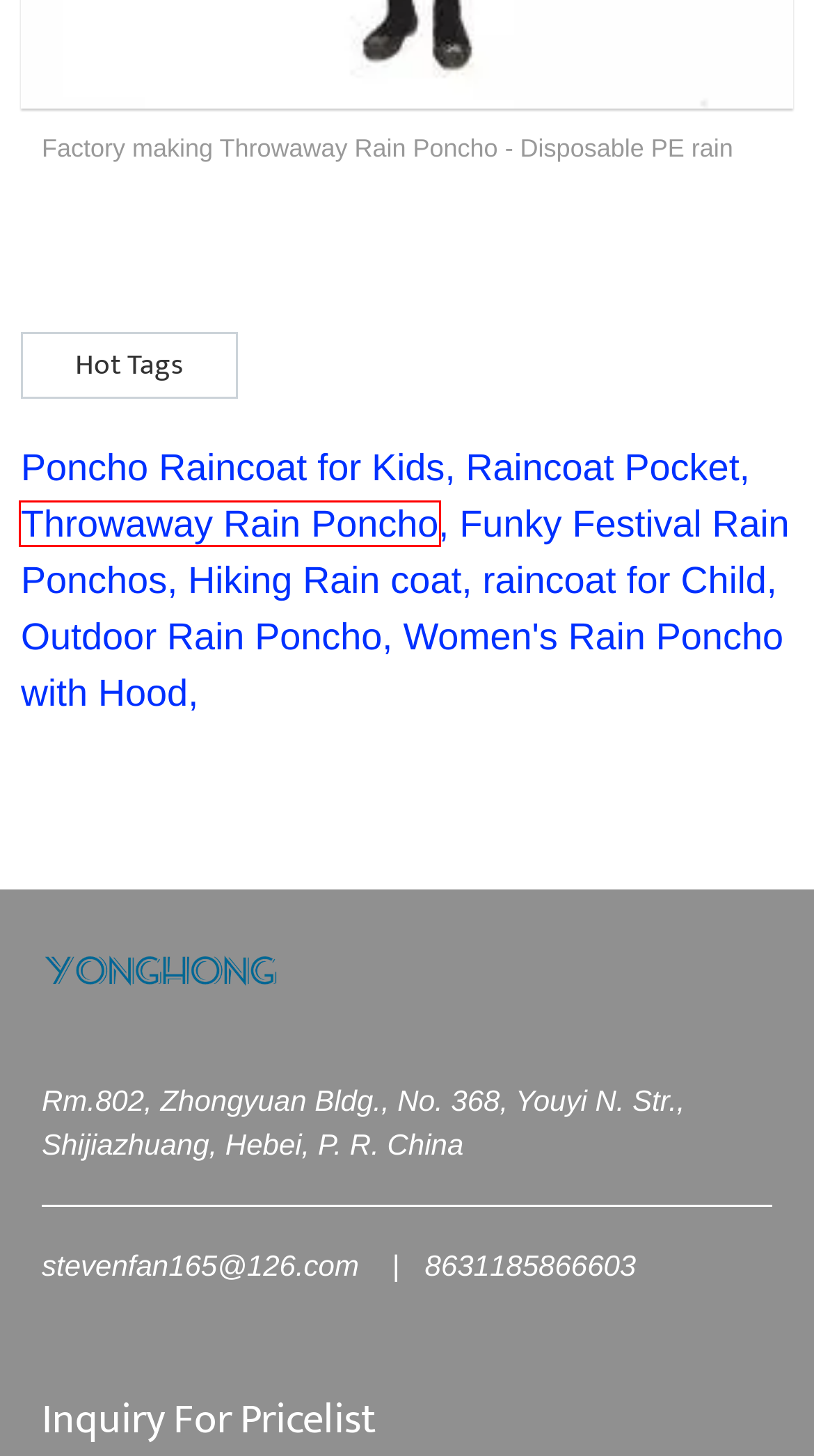Examine the screenshot of a webpage with a red bounding box around a UI element. Your task is to identify the webpage description that best corresponds to the new webpage after clicking the specified element. The given options are:
A. China Poncho Raincoat For Kids Manufacturers and Factory, Suppliers Quotes | Winhandsome
B. China Raincoat For Child Manufacturers and Factory, Suppliers Quotes | Winhandsome
C. China Raincoat Pocket Manufacturers and Factory, Suppliers Quotes | Winhandsome
D. China Throwaway Rain Poncho Manufacturers and Factory, Suppliers Quotes | Winhandsome
E. China Women’s Rain Poncho With Hood Manufacturers and Factory, Suppliers Quotes | Winhandsome
F. China Hiking Rain Coat Manufacturers and Factory, Suppliers Quotes | Winhandsome
G. China Outdoor Rain Poncho Manufacturers and Factory, Suppliers Quotes | Winhandsome
H. China Funky Festival Rain Ponchos Manufacturers and Factory, Suppliers Quotes | Winhandsome

D